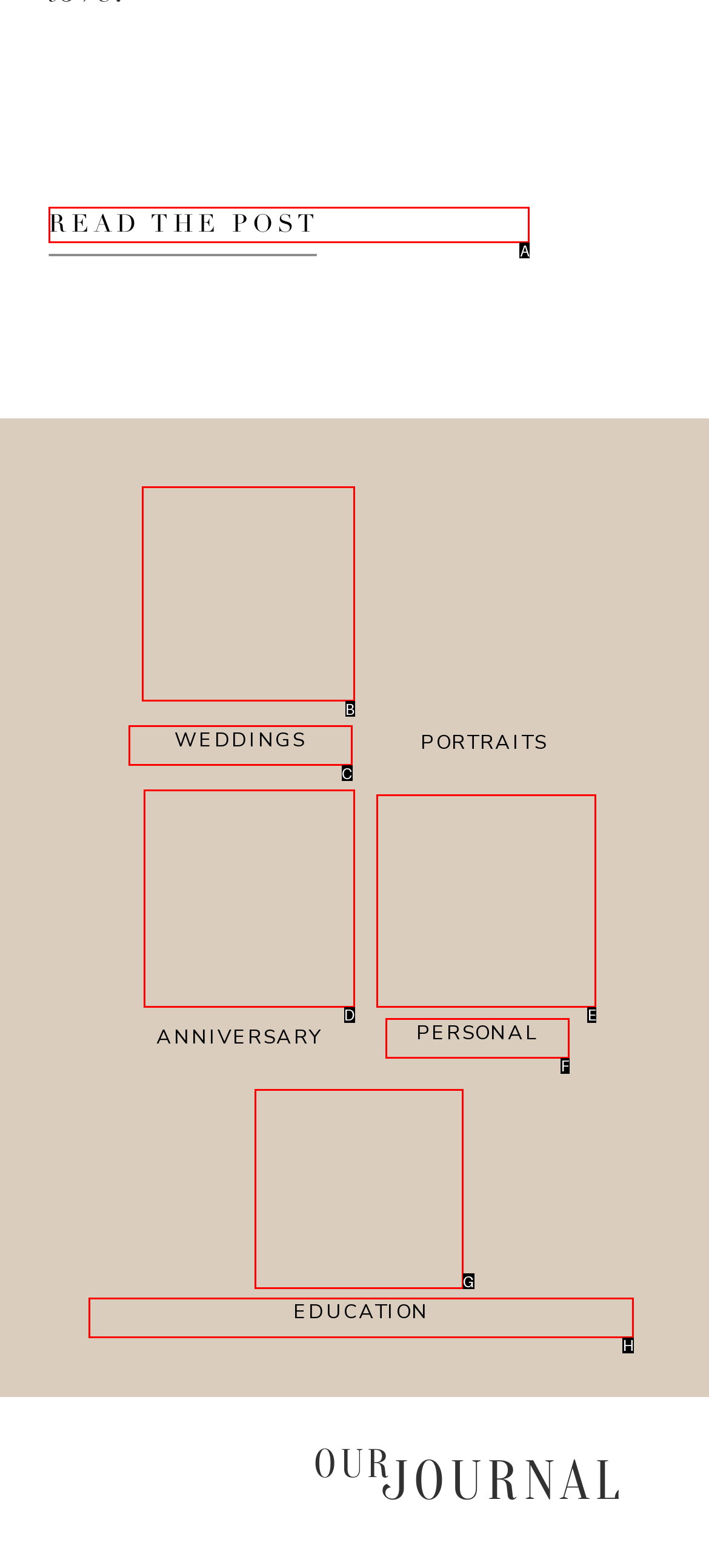Tell me which element should be clicked to achieve the following objective: read the post
Reply with the letter of the correct option from the displayed choices.

A